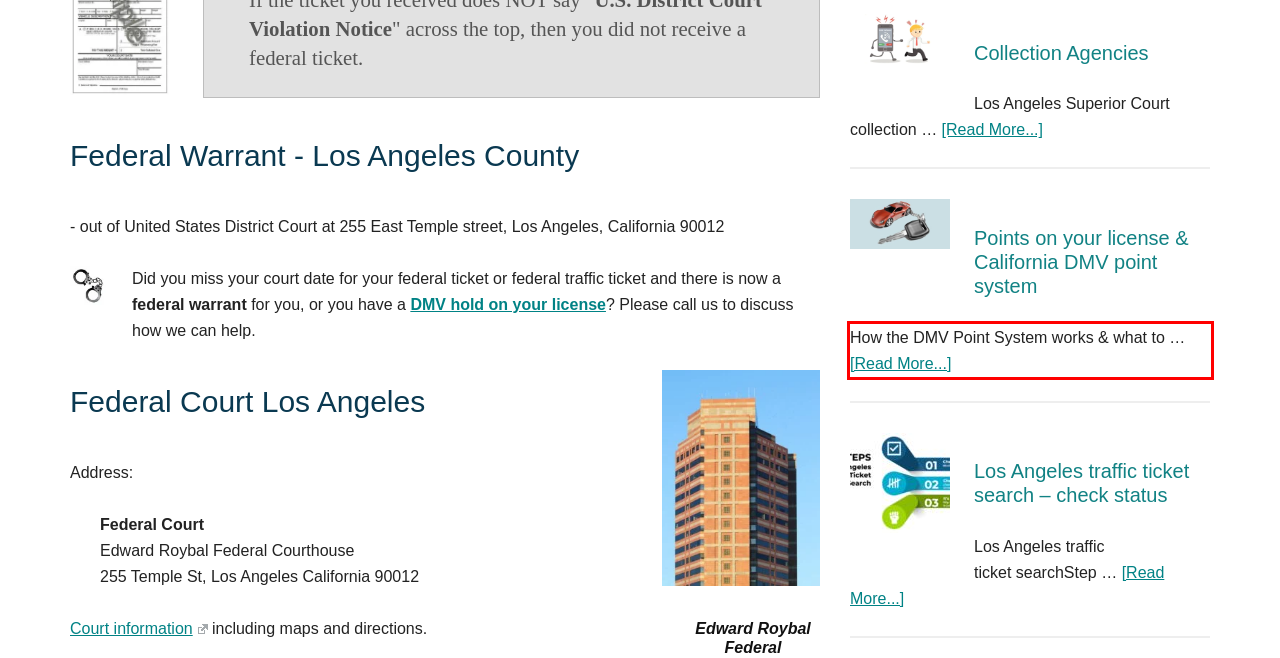Given a screenshot of a webpage, identify the red bounding box and perform OCR to recognize the text within that box.

How the DMV Point System works & what to … [Read More...] about Points on your license & California DMV point system